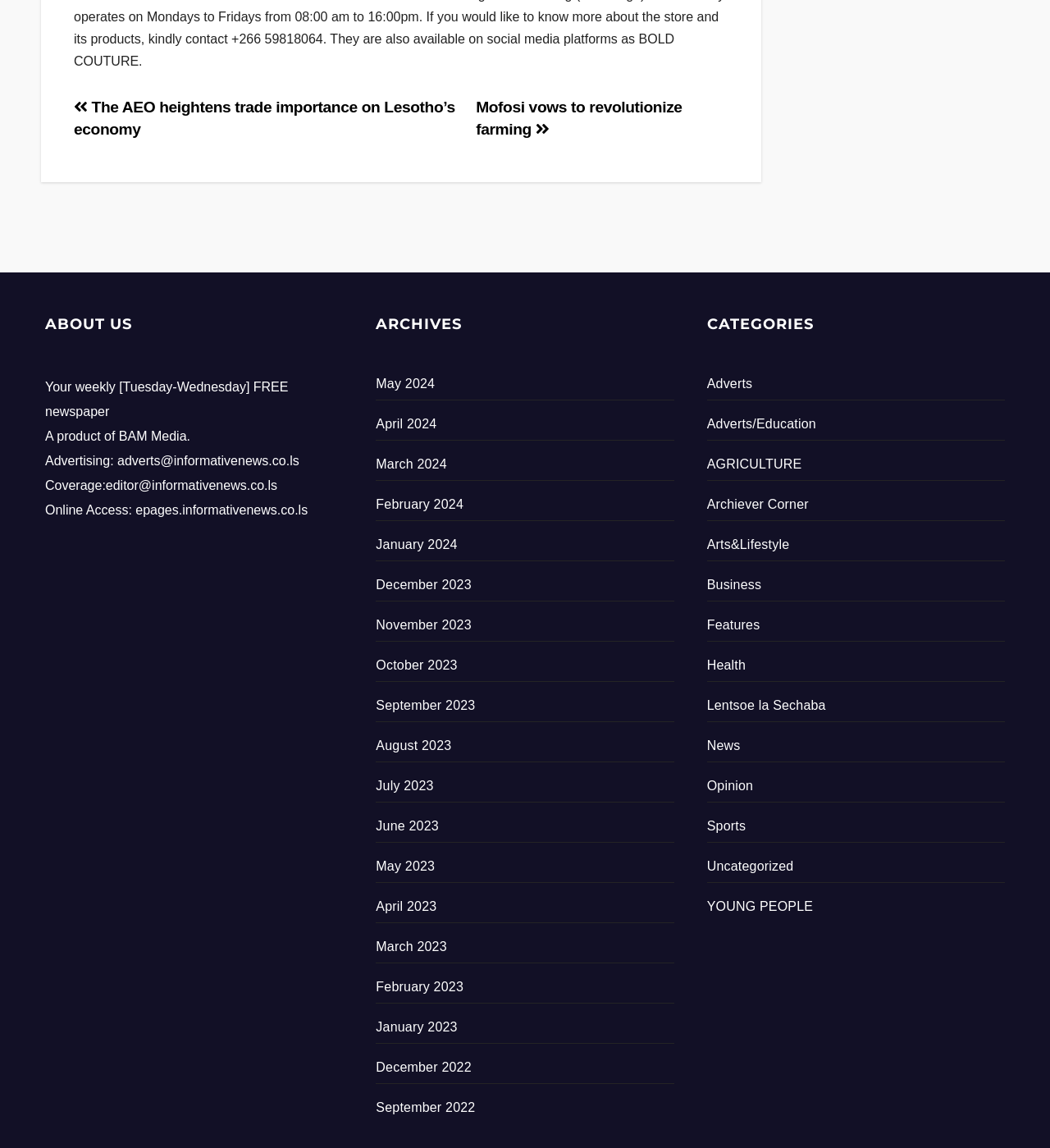Find the bounding box coordinates of the clickable area required to complete the following action: "Browse news in the CATEGORIES section".

[0.673, 0.266, 0.957, 0.291]